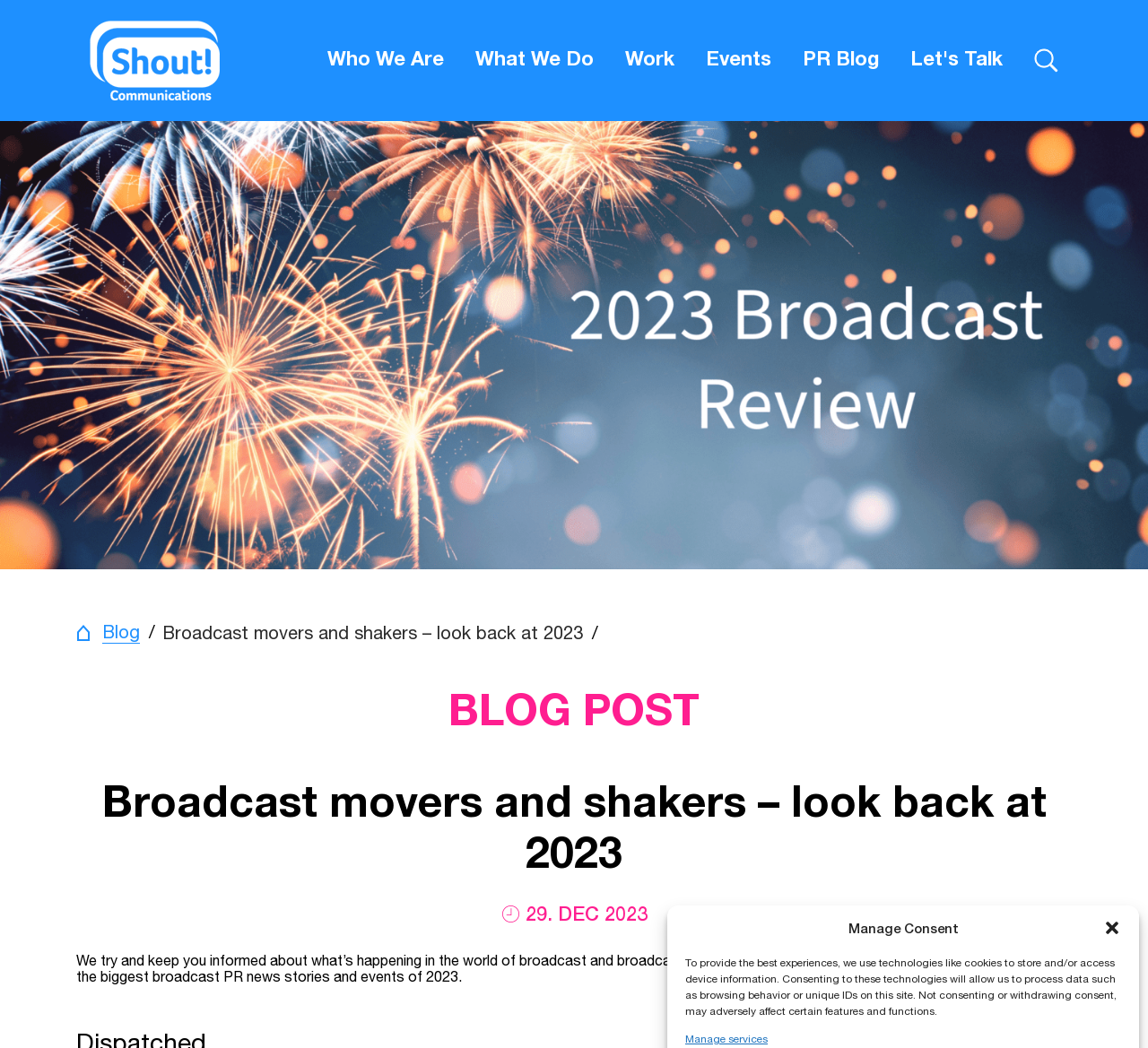Using the given description, provide the bounding box coordinates formatted as (top-left x, top-left y, bottom-right x, bottom-right y), with all values being floating point numbers between 0 and 1. Description: What We Do

[0.414, 0.017, 0.517, 0.098]